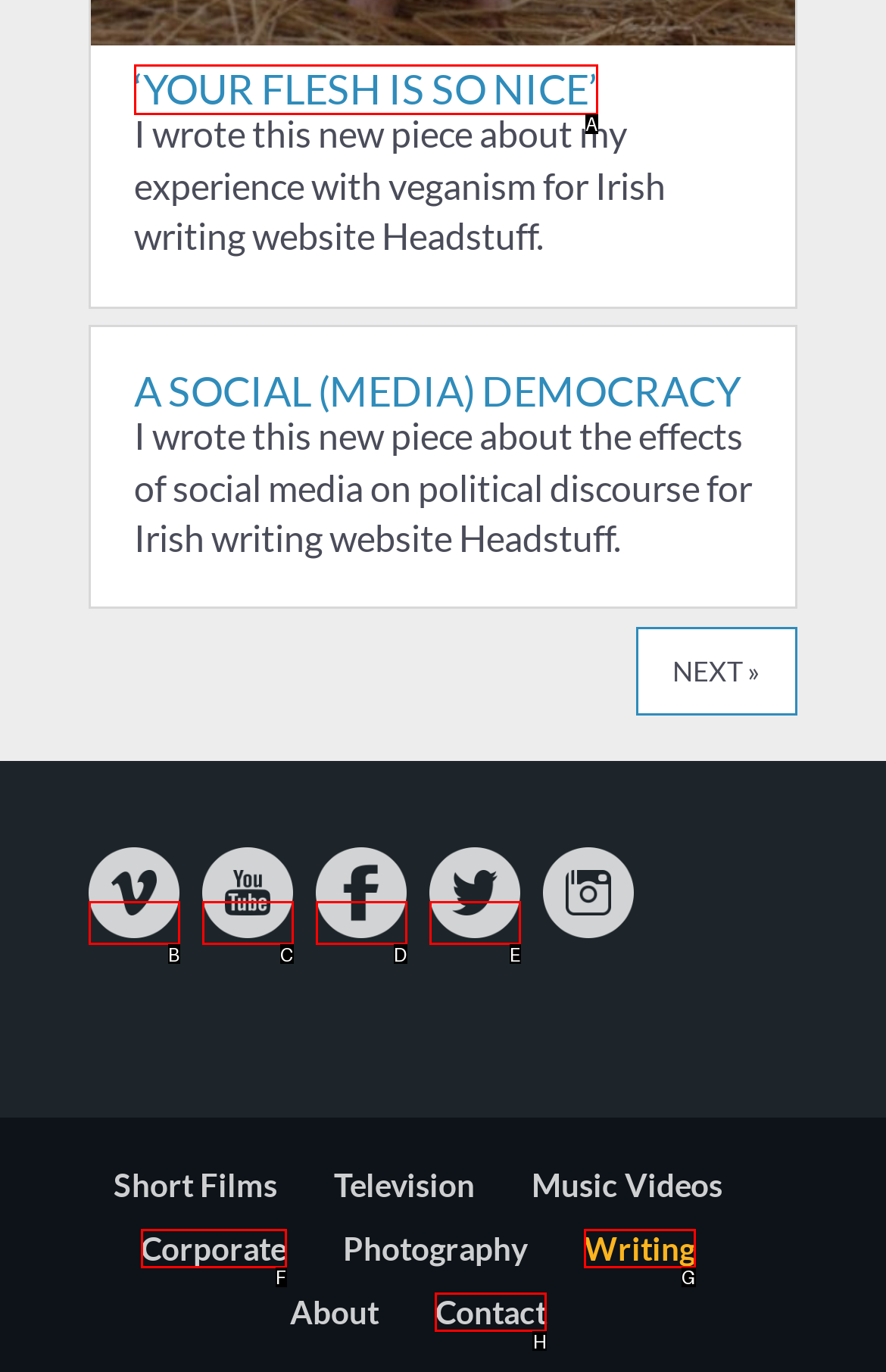Identify the option that corresponds to the description: Writing 
Provide the letter of the matching option from the available choices directly.

G